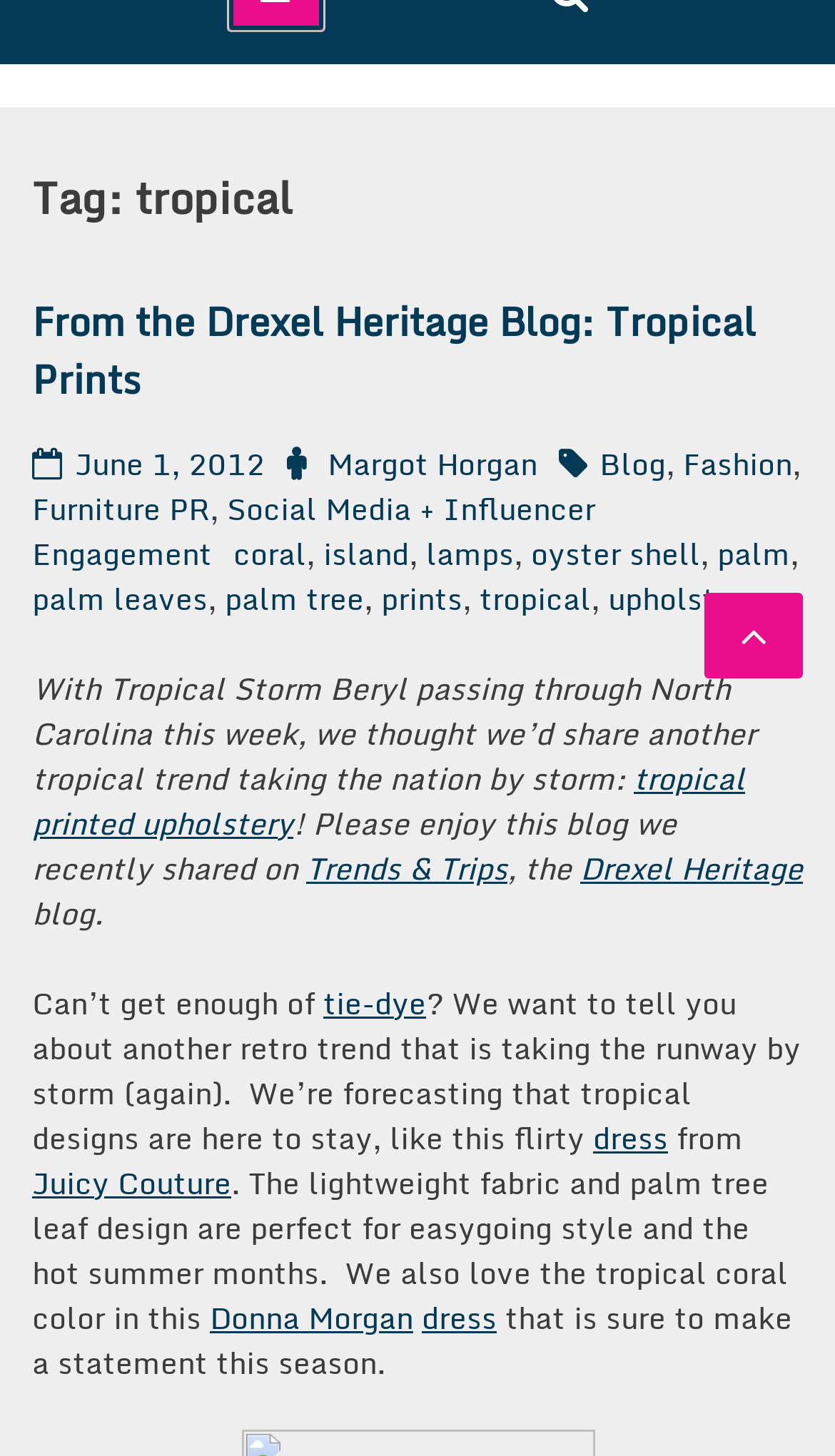Please find the bounding box coordinates (top-left x, top-left y, bottom-right x, bottom-right y) in the screenshot for the UI element described as follows: tropical printed upholstery

[0.038, 0.517, 0.892, 0.582]